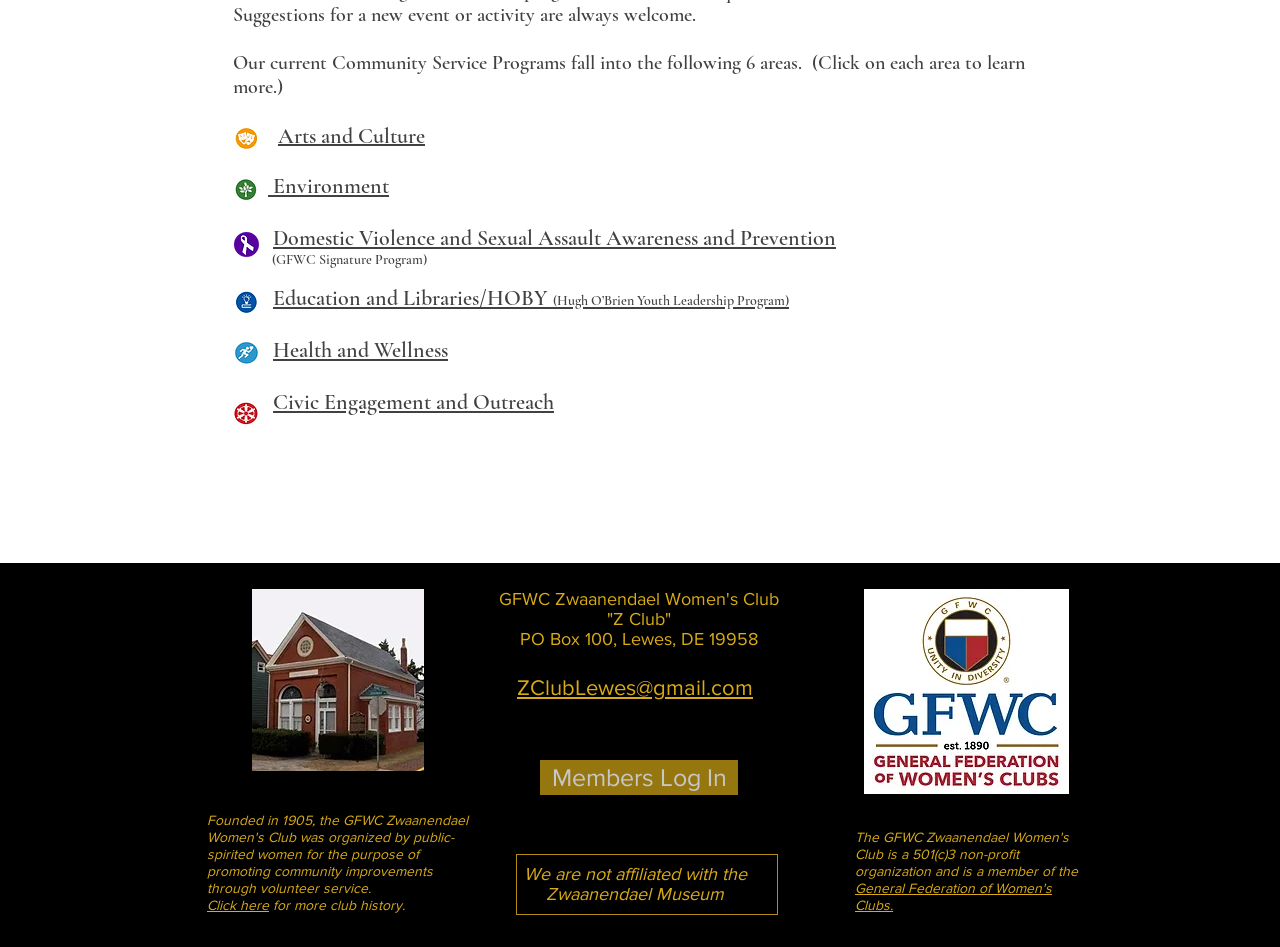Identify the bounding box for the element characterized by the following description: "General Federation of Women's Clubs.".

[0.668, 0.929, 0.822, 0.964]